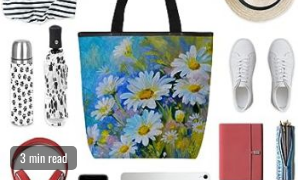Analyze the image and provide a detailed caption.

The image showcases a vibrant floral tote bag adorned with a colorful daisy print, set against a playful arrangement of travel essentials. Surrounding the bag are various items including a stylish striped shirt, a chic reusable water bottle, a sleek white pair of sneakers, and a trendy sun hat. Additionally, noticeable accessories like a slim notebook, colorful pens, and a tablet hint at both functionality and style, making it clear that this ensemble is perfect for those on-the-go. The caption signifies a brief reading time of "3 min read," indicating rich content related to the items displayed, ideal for readers interested in travel or lifestyle tips.